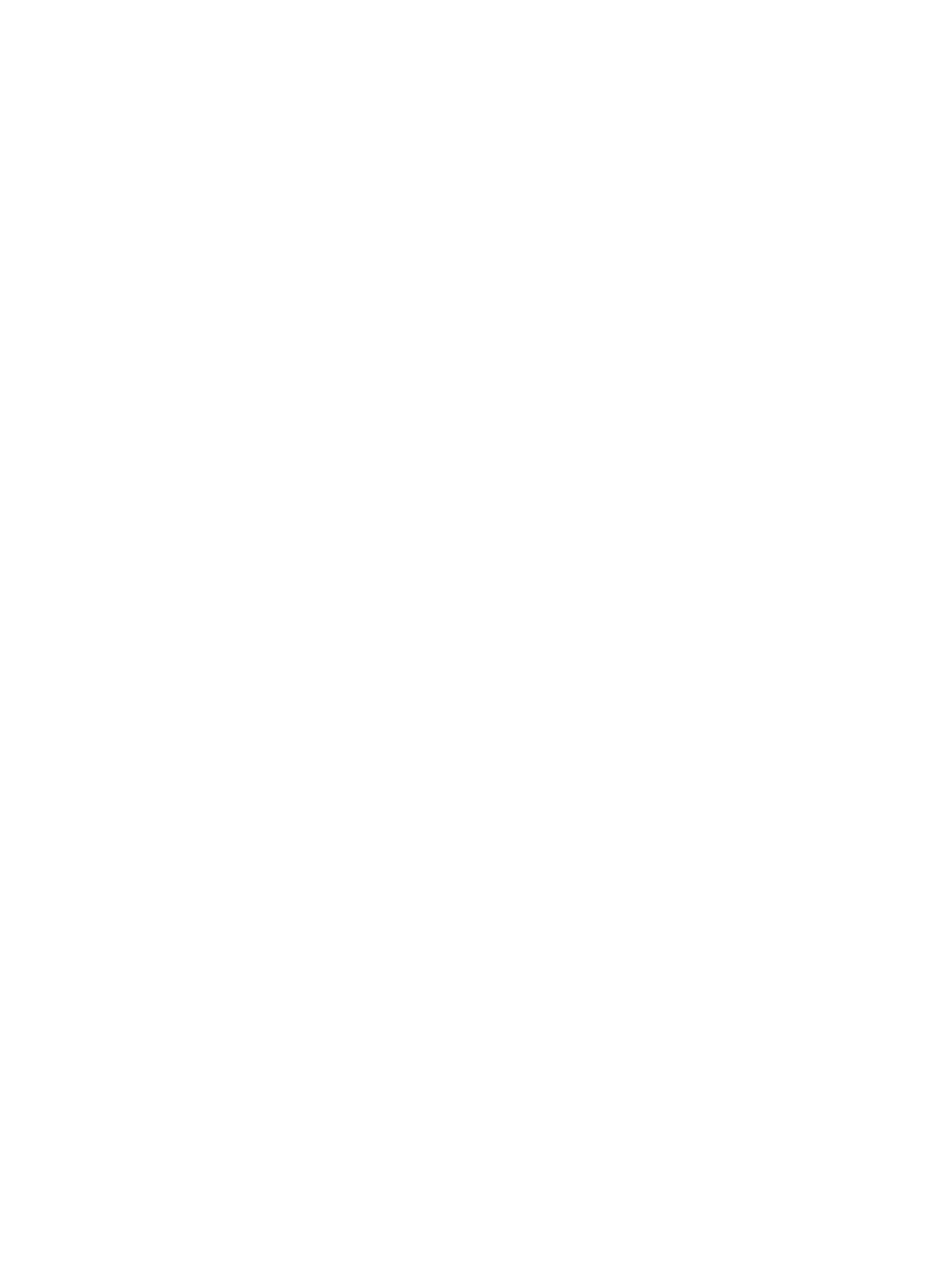What is the name of the person signing the specification?
Answer the question with a single word or phrase, referring to the image.

LEO SSERGEJEWITSCH THEREMIN